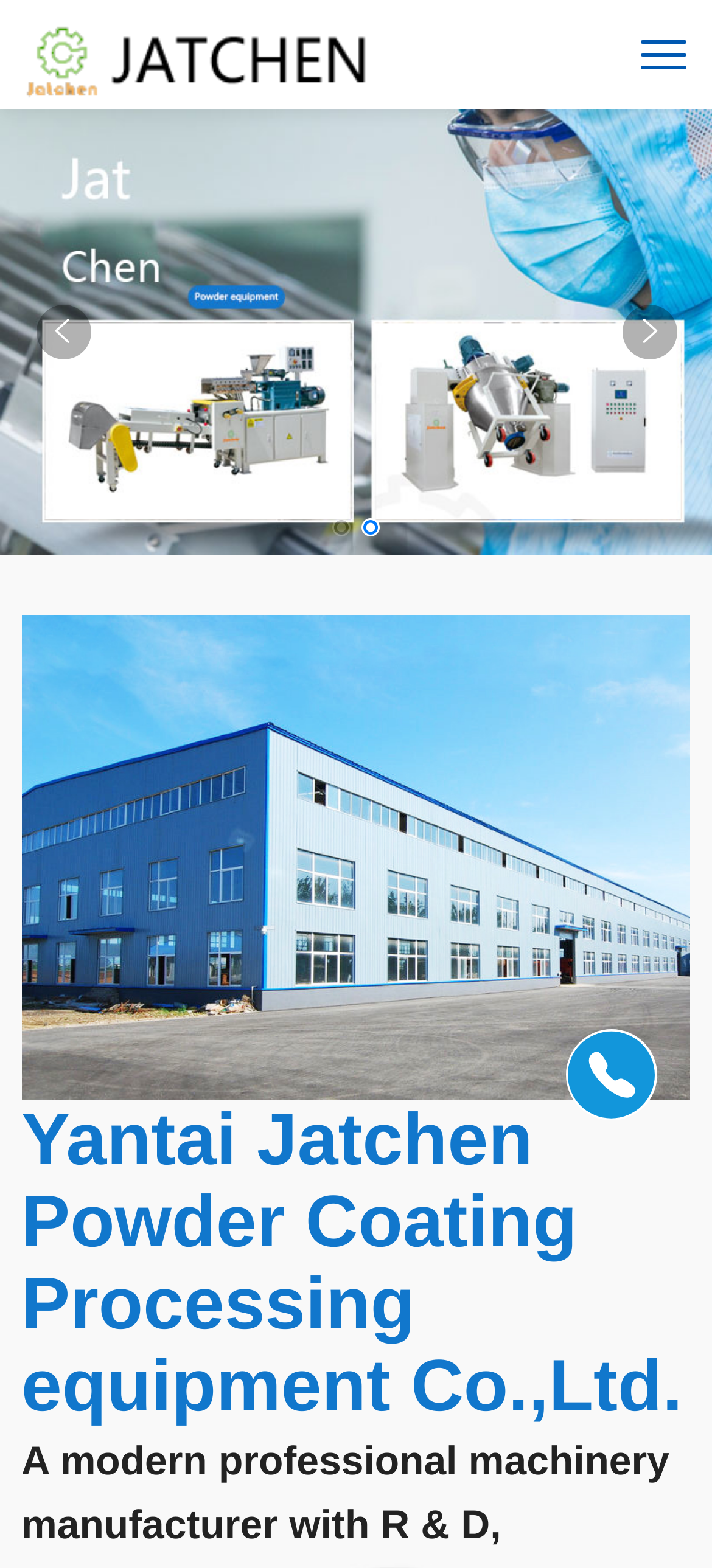Use the details in the image to answer the question thoroughly: 
What is the purpose of the button with '' text?

I analyzed the button element with the '' text and its position relative to the 'Next slide' button, and concluded that it is used to navigate to the previous slide.